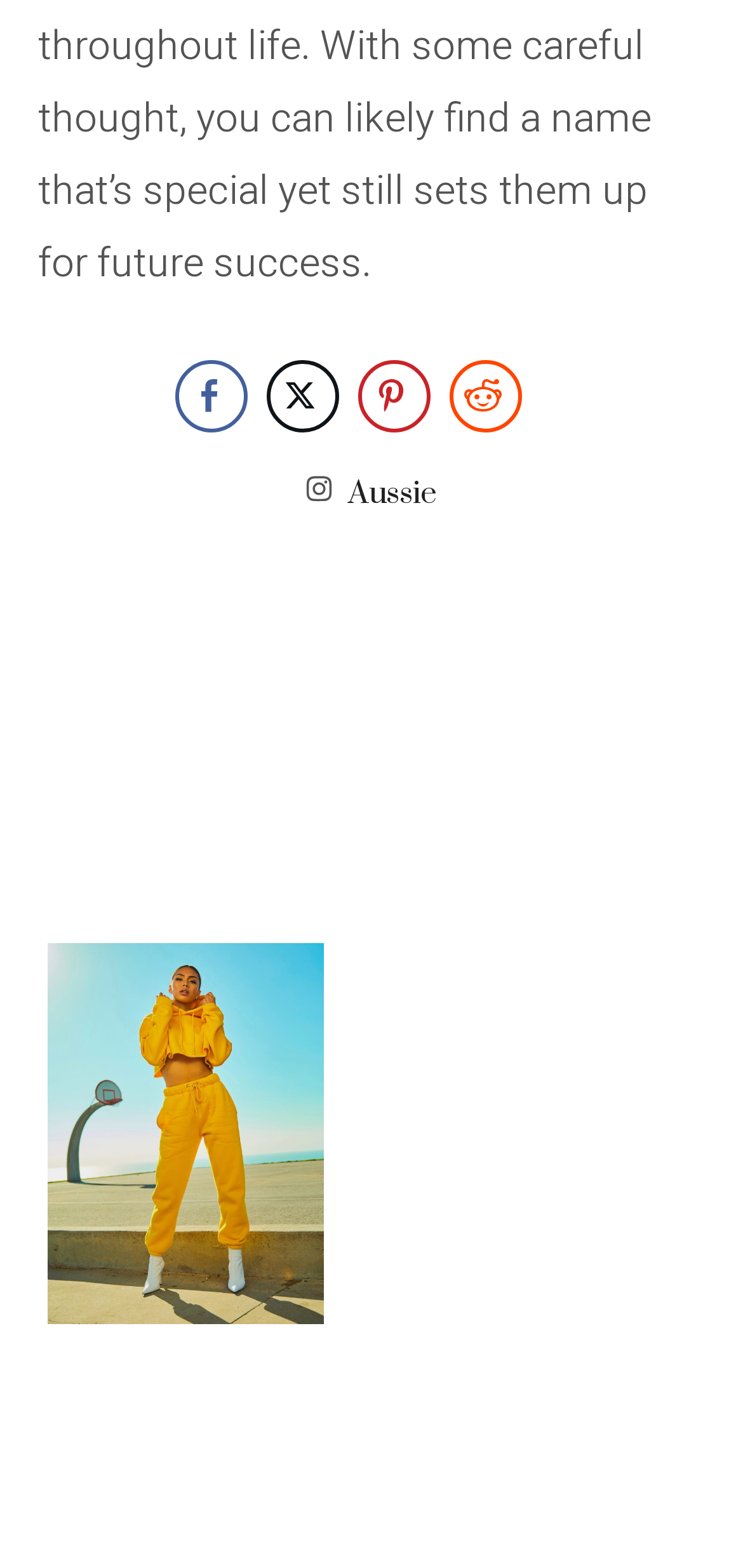Specify the bounding box coordinates of the element's region that should be clicked to achieve the following instruction: "Share on Twitter". The bounding box coordinates consist of four float numbers between 0 and 1, in the format [left, top, right, bottom].

[0.358, 0.229, 0.455, 0.276]